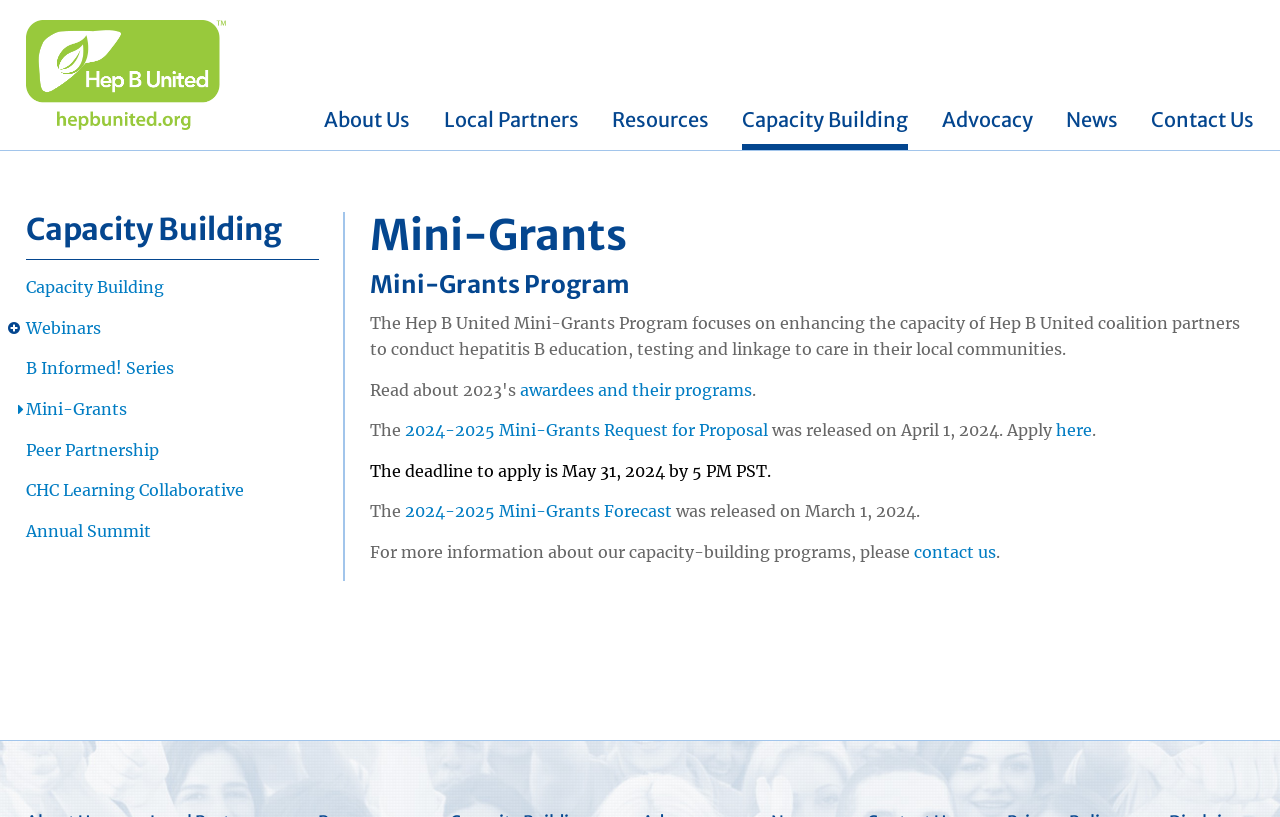Please find the bounding box coordinates for the clickable element needed to perform this instruction: "View 2024-2025 Mini-Grants Forecast".

[0.316, 0.614, 0.525, 0.638]